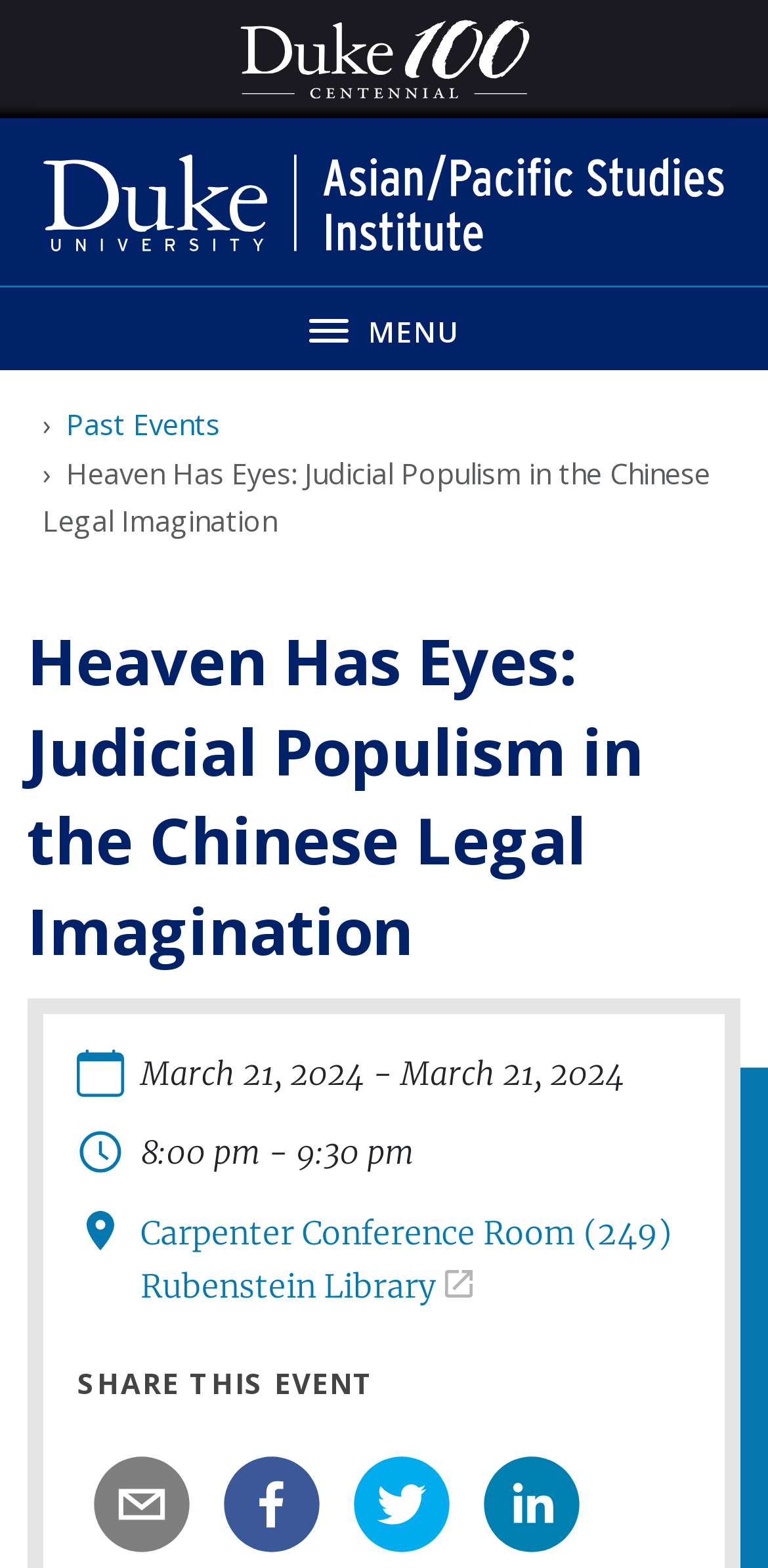Locate the bounding box coordinates of the element's region that should be clicked to carry out the following instruction: "Toggle the navigation menu". The coordinates need to be four float numbers between 0 and 1, i.e., [left, top, right, bottom].

[0.0, 0.182, 1.0, 0.236]